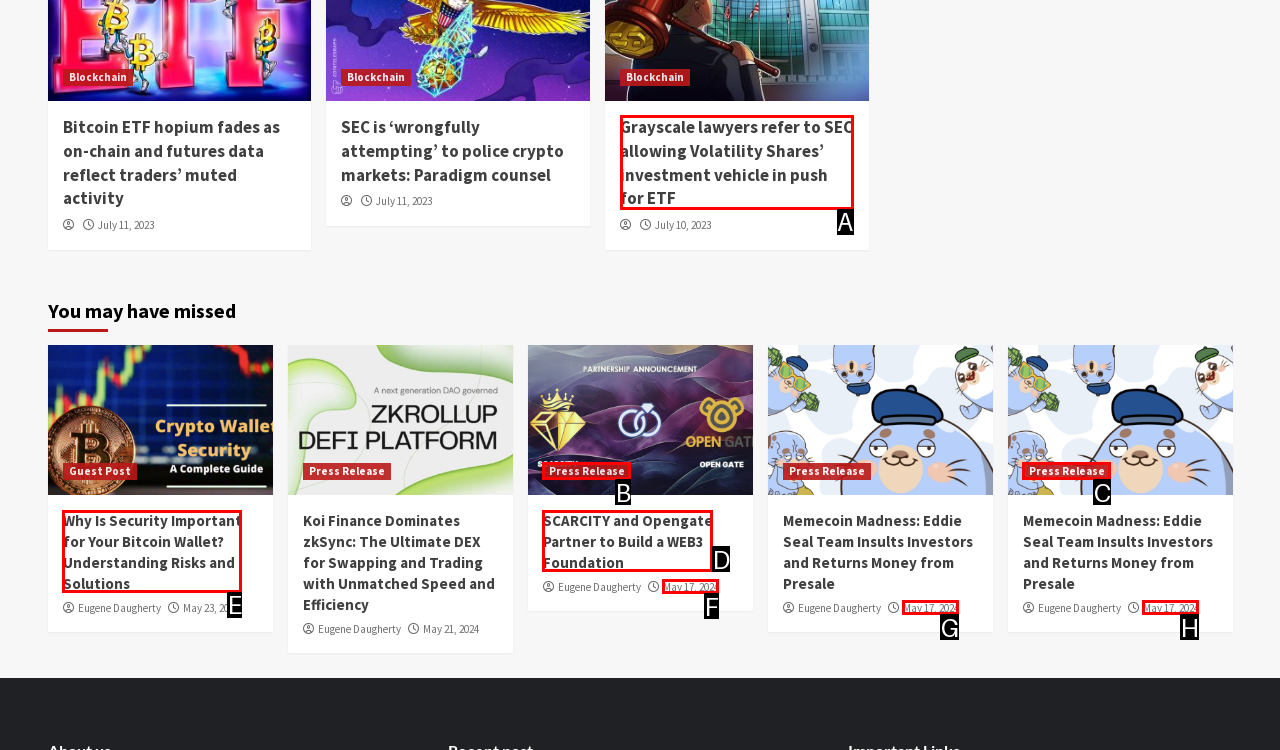Identify the correct HTML element to click for the task: Read the guest post about Bitcoin wallet security. Provide the letter of your choice.

E